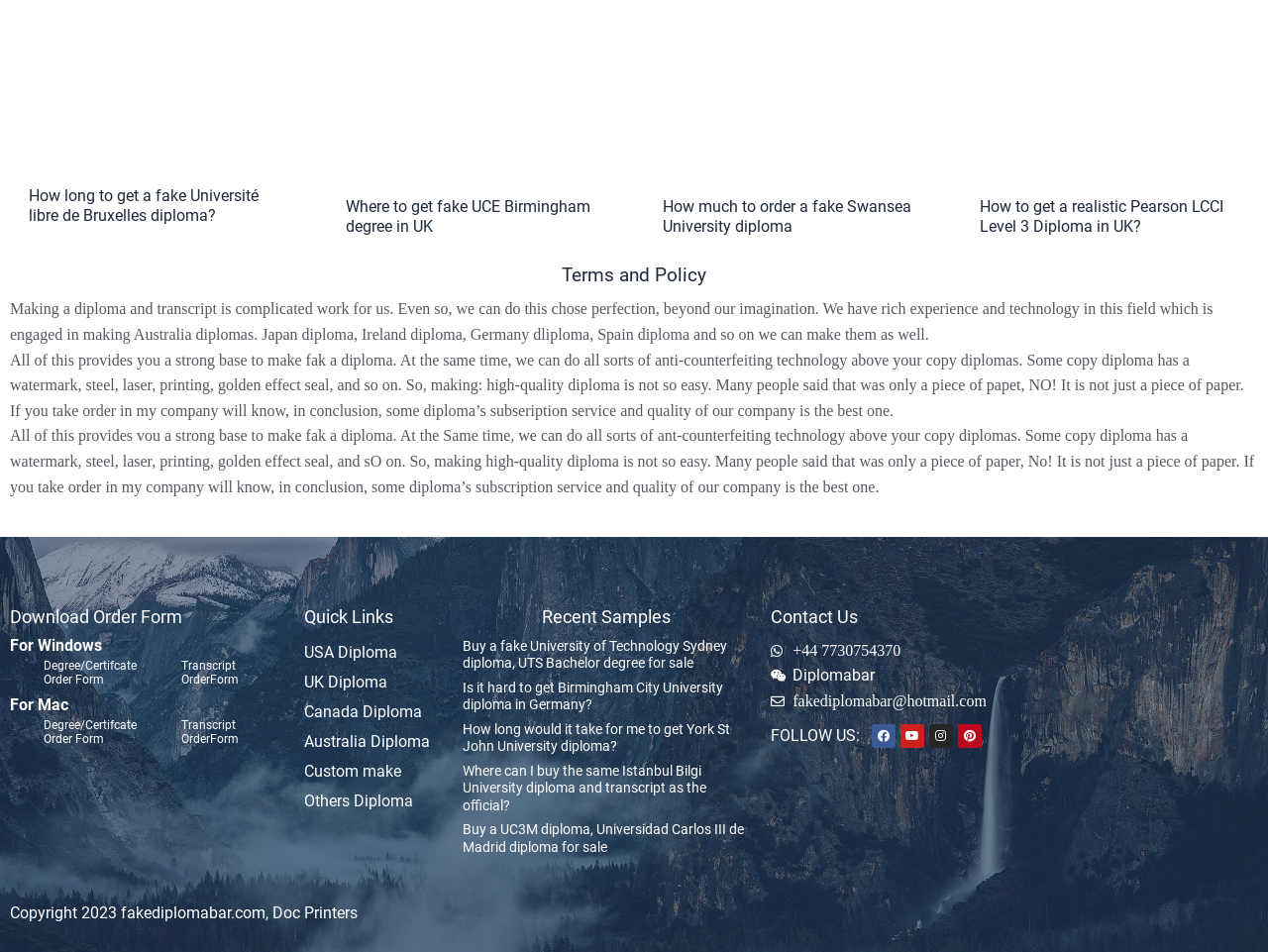Locate the bounding box of the UI element based on this description: "Pinterest". Provide four float numbers between 0 and 1 as [left, top, right, bottom].

[0.755, 0.76, 0.774, 0.785]